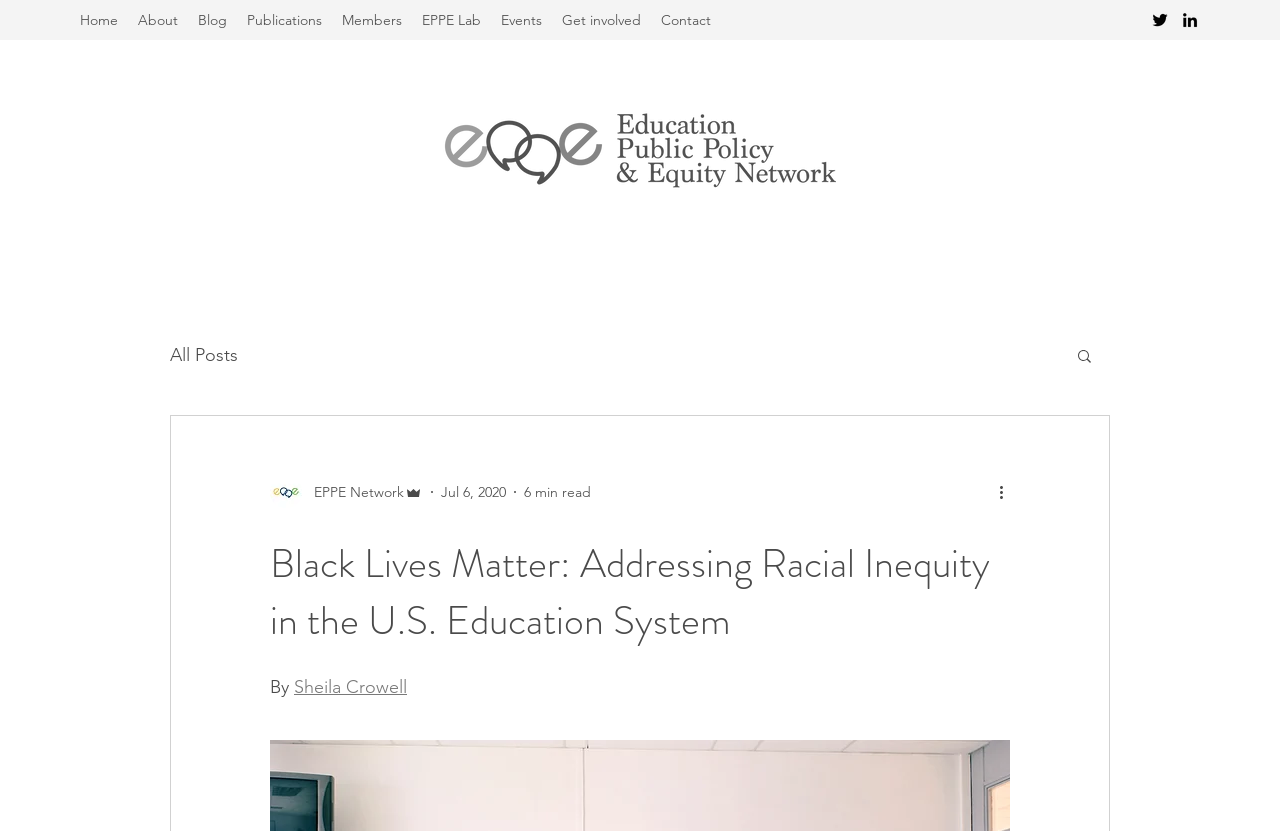Refer to the screenshot and answer the following question in detail:
Who is the author of the blog post?

I found the author's name 'Sheila Crowell' mentioned in the text 'By Sheila Crowell' which is present below the heading of the blog post.